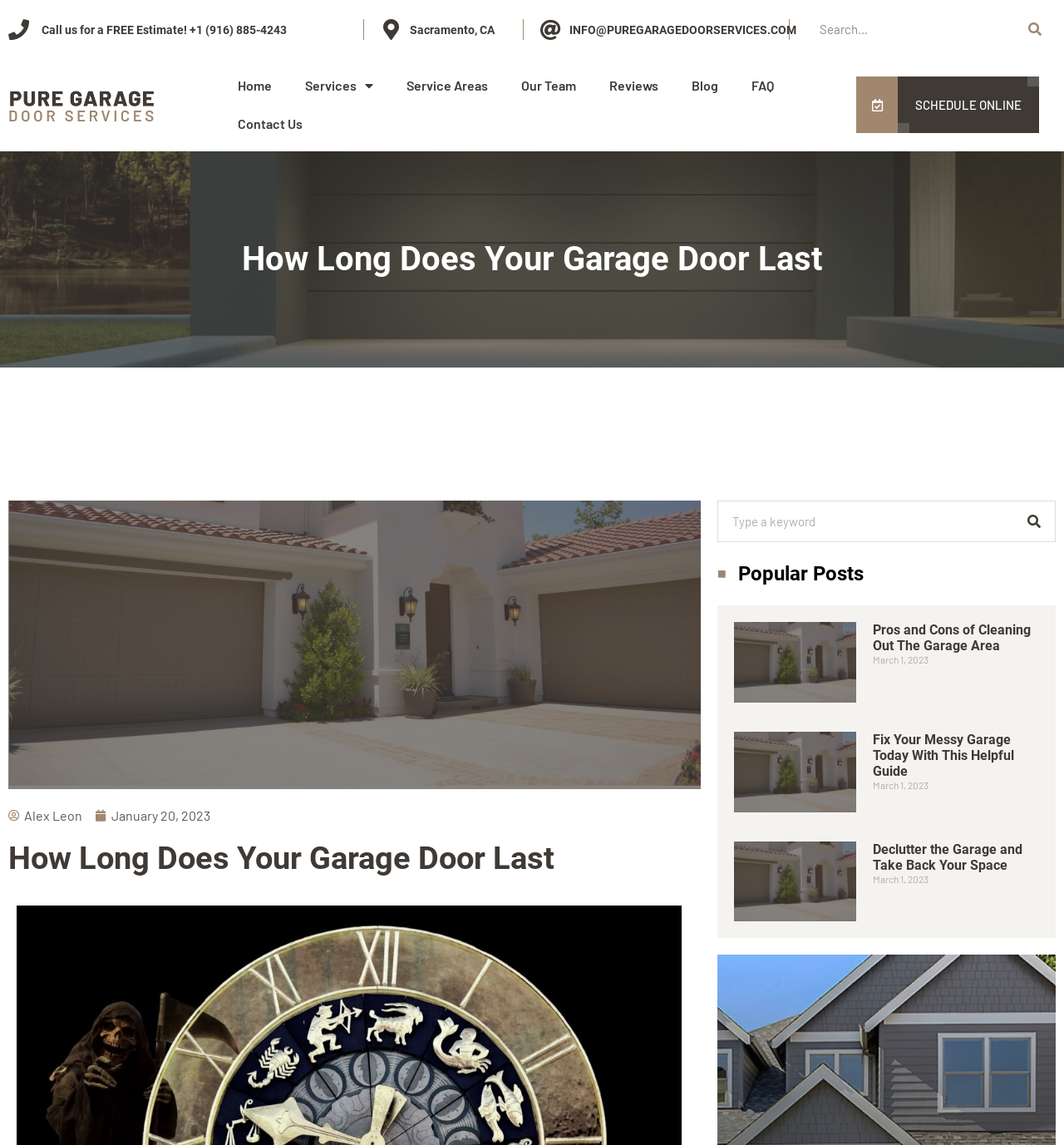What is the phone number to call for a free estimate?
Examine the image and give a concise answer in one word or a short phrase.

+1 (916) 885-4243